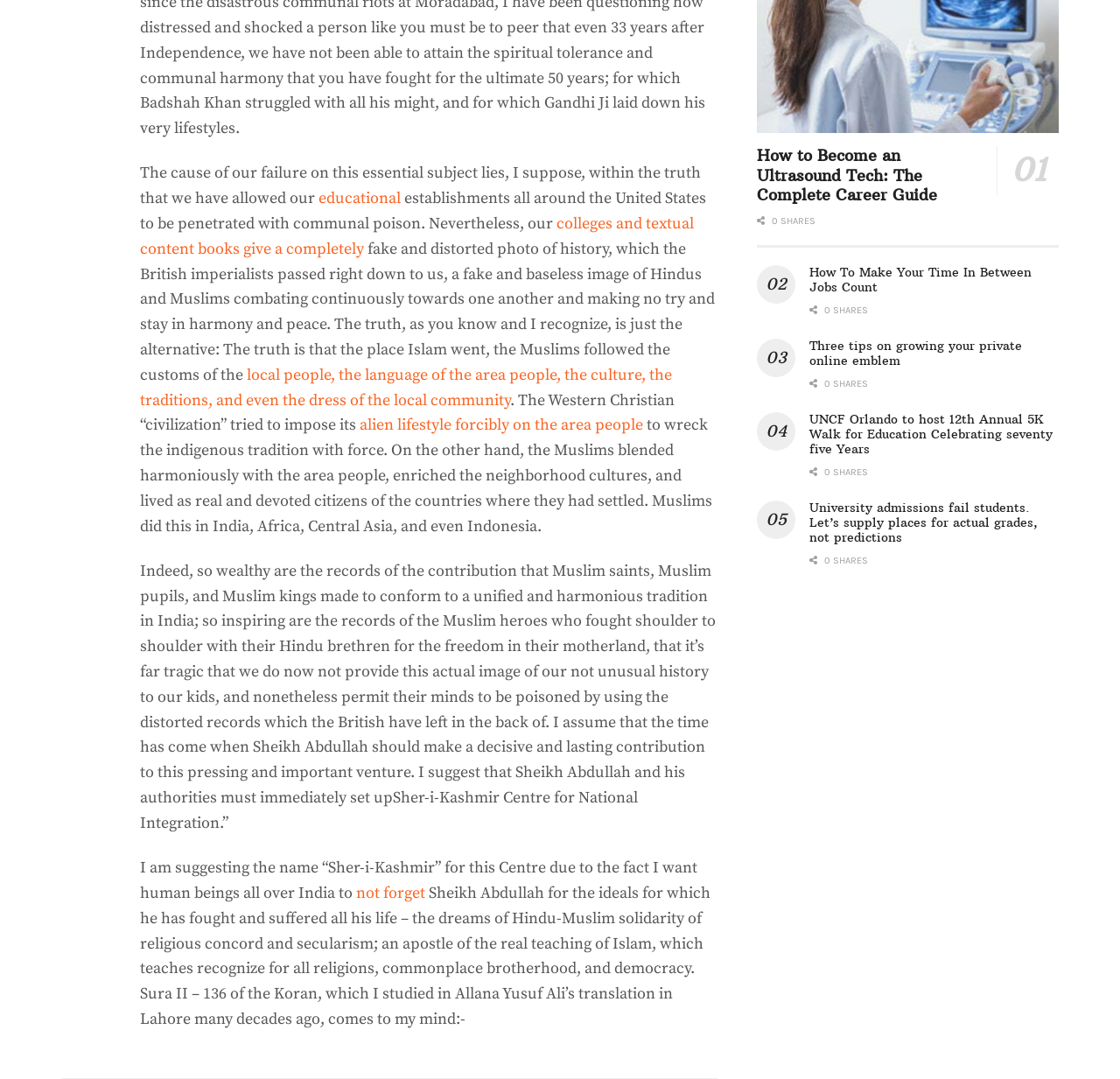Please identify the bounding box coordinates of the area that needs to be clicked to follow this instruction: "Click the link '01 How to Become an Ultrasound Tech: The Complete Career Guide'".

[0.676, 0.135, 0.945, 0.19]